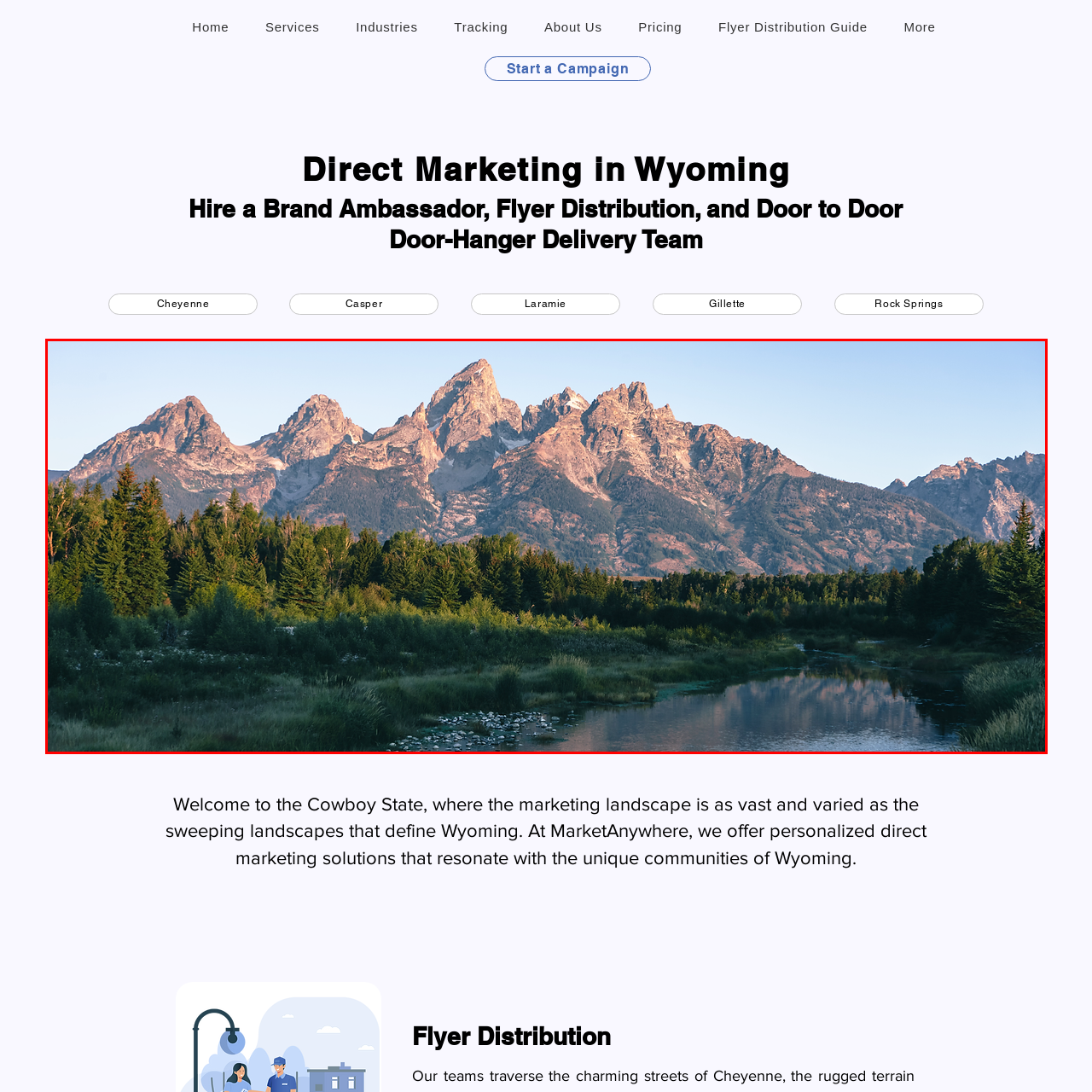Thoroughly describe the contents of the image enclosed in the red rectangle.

A breathtaking view of the majestic mountains of Wyoming, capturing the stunning landscape characterized by towering, jagged peaks bathed in warm sunlight. At the forefront, a serene river reflects the sky, surrounded by lush greenery and vibrant foliage, indicative of the region’s diverse natural beauty. The image embodies the essence of Wyoming, often referred to as the "Cowboy State," and illustrates the vast and varied marketing landscape that MarketAnywhere seeks to represent. This picturesque scenery is perfect for showcasing personalized direct marketing solutions that resonate with the unique communities throughout Wyoming, highlighting the connection between breathtaking landscapes and effective outreach.